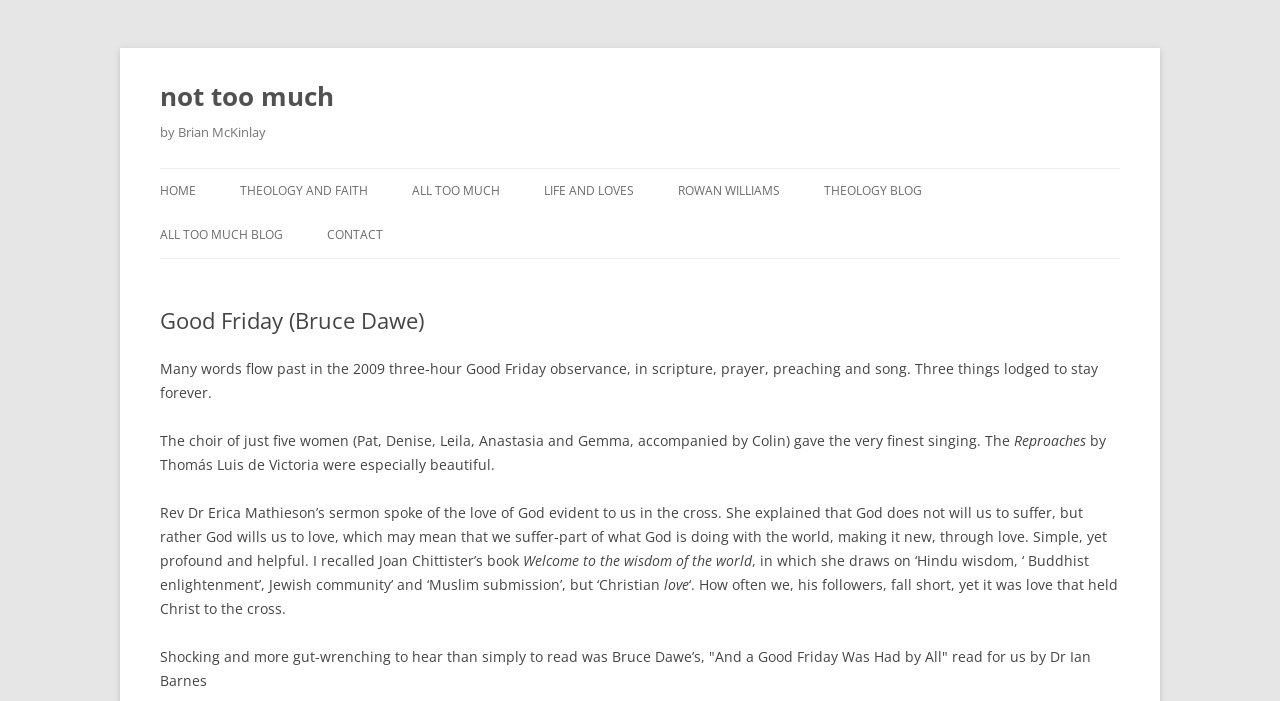How many women were in the choir?
Kindly offer a comprehensive and detailed response to the question.

The webpage mentions that the choir consisted of five women, namely Pat, Denise, Leila, Anastasia, and Gemma, accompanied by Colin, which is evident from the text 'The choir of just five women (Pat, Denise, Leila, Anastasia and Gemma, accompanied by Colin) gave the very finest singing.'